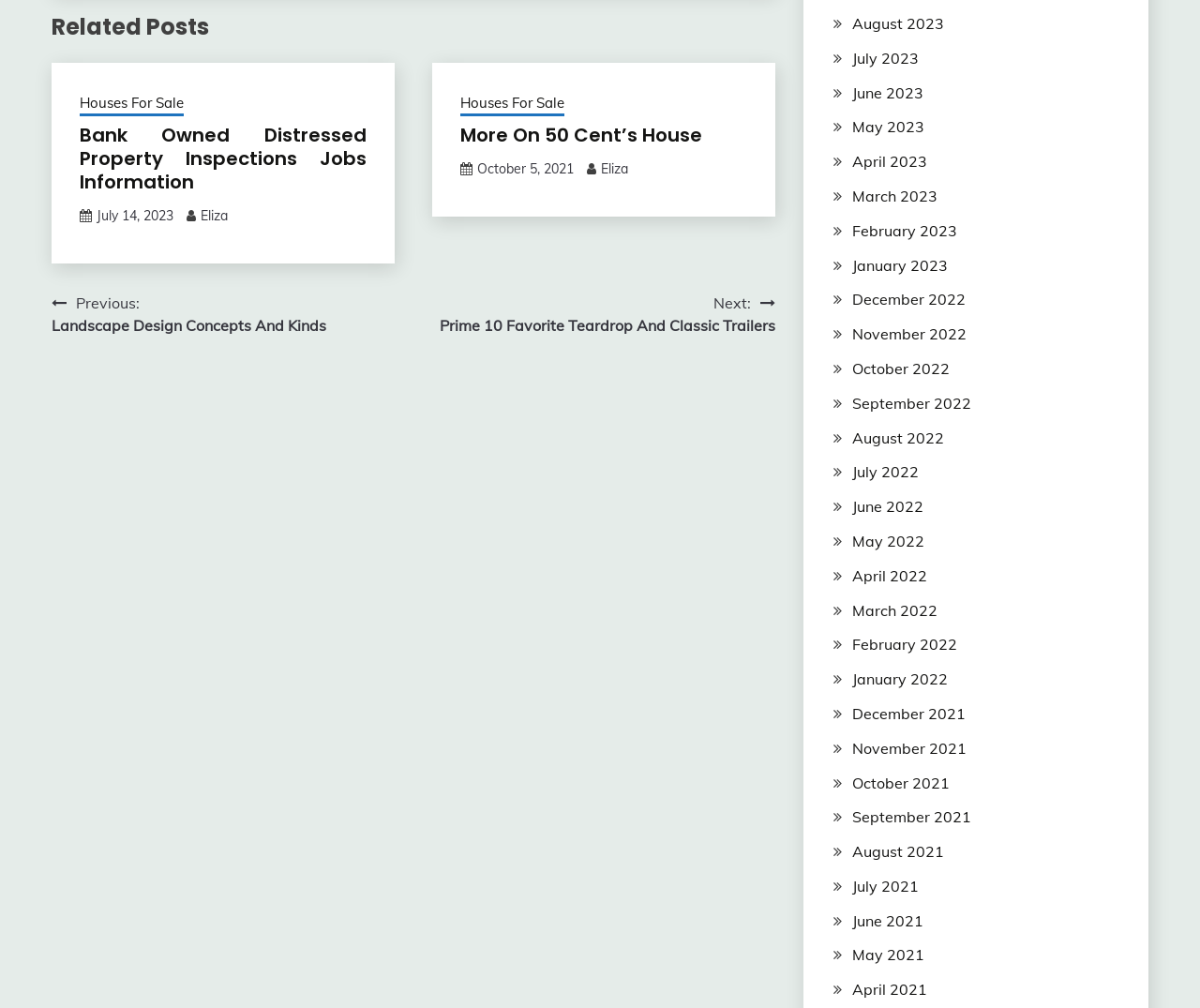What is the purpose of the 'Related Posts' section?
Using the visual information, reply with a single word or short phrase.

Show related posts